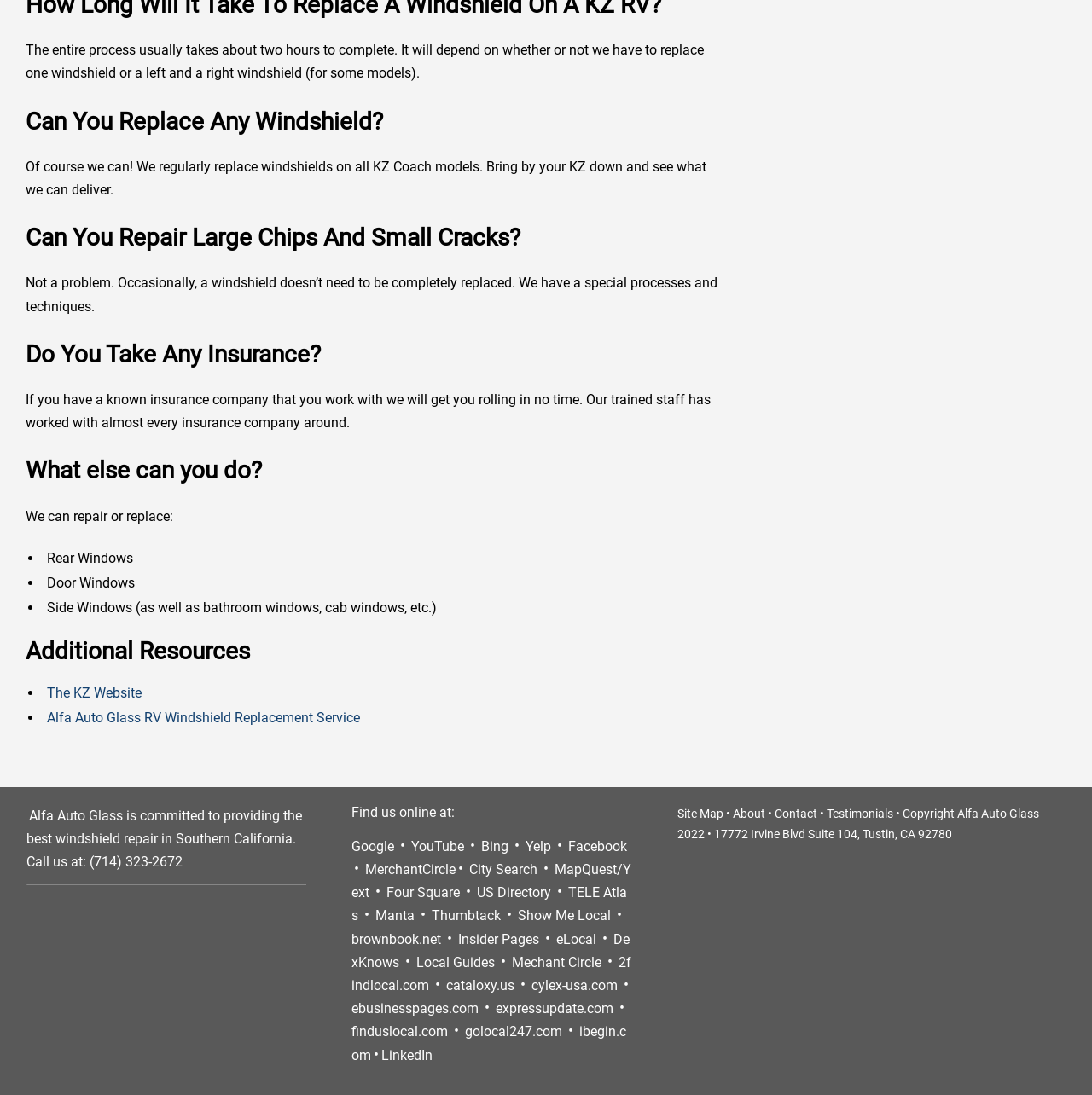Please determine the bounding box coordinates of the element to click in order to execute the following instruction: "Find us on Facebook". The coordinates should be four float numbers between 0 and 1, specified as [left, top, right, bottom].

[0.521, 0.765, 0.575, 0.78]